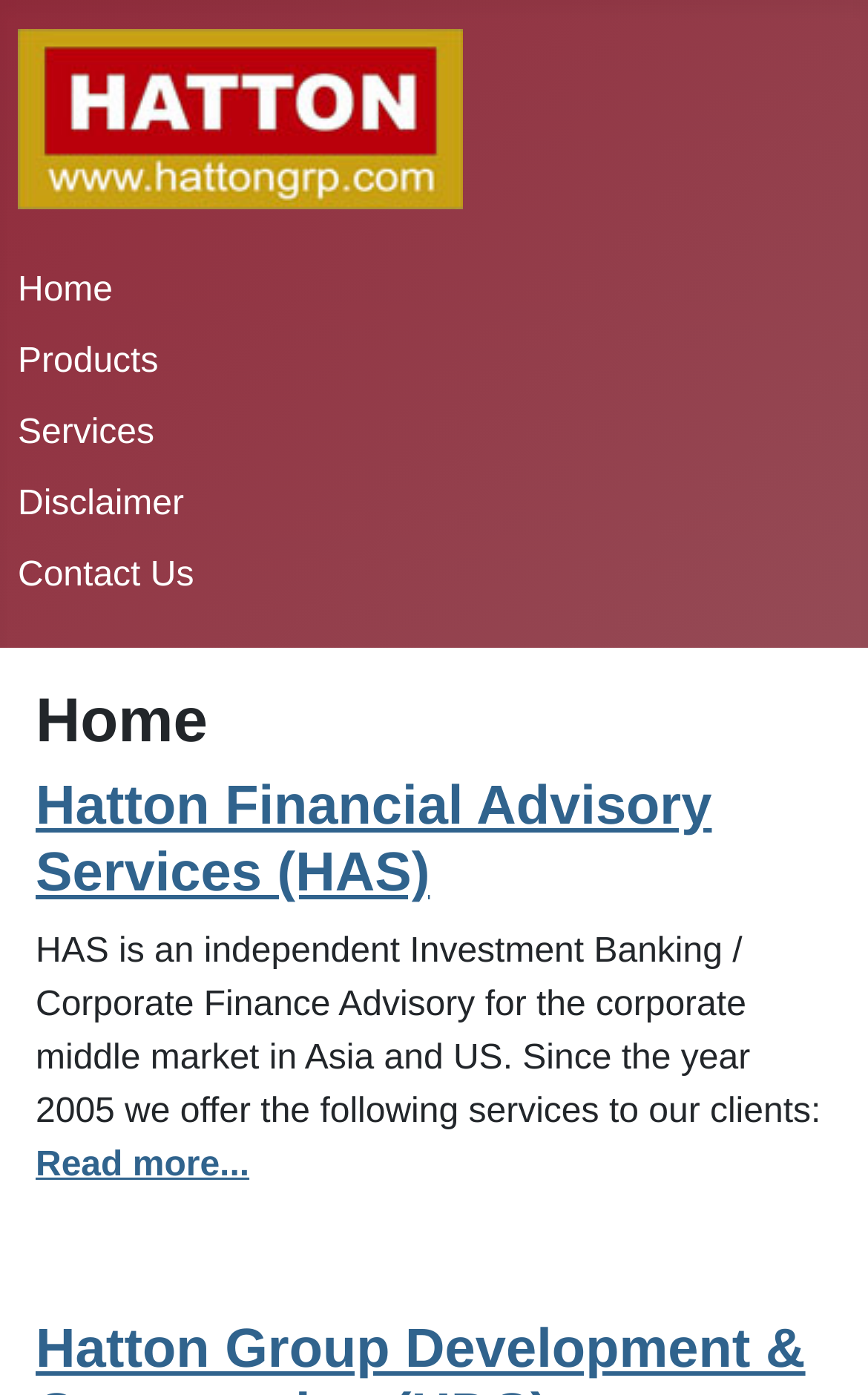Show the bounding box coordinates for the element that needs to be clicked to execute the following instruction: "Click on the Hatton Group Limited logo". Provide the coordinates in the form of four float numbers between 0 and 1, i.e., [left, top, right, bottom].

[0.021, 0.021, 0.533, 0.15]